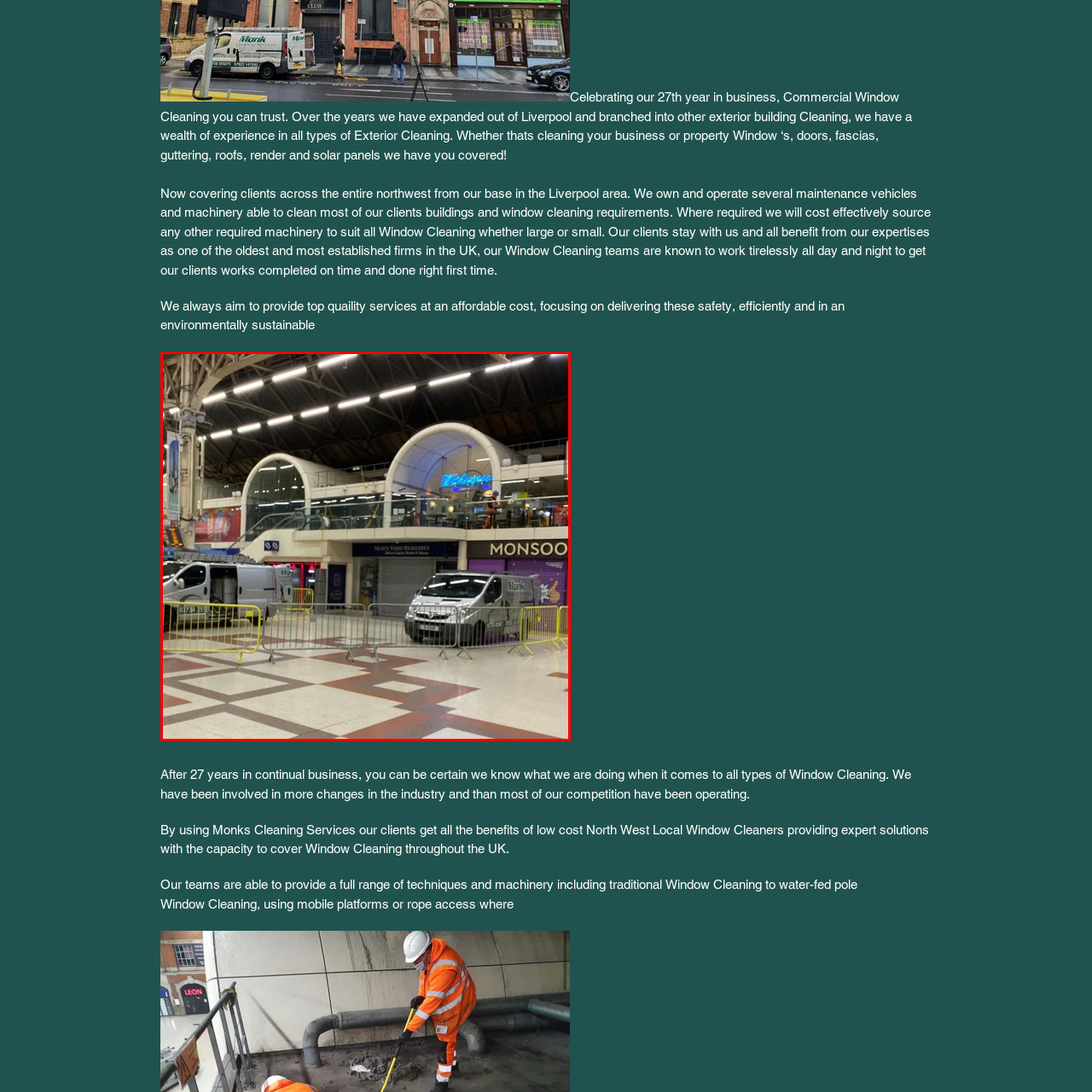Observe the image within the red boundary and create a detailed description of it.

The image depicts a bustling indoor setting, likely a train station or a large commercial space. In the foreground, two vehicles are parked behind a series of safety barriers, suggesting activity related to maintenance or service operations. Notably, one of the vehicles has a sign partially visible, indicating it is associated with "Monks Cleaning Services," which positions the company as a local expert in window and exterior cleaning. 

Above the vehicles, the architecture features modern design elements, including curved glass structures and illuminated signage. The upper level appears to house various shops or facilities, contributing to the lively atmosphere. The overall scene conveys a sense of professional service in a well-frequented area, showcasing the company’s commitment to maintaining cleanliness and operational efficiency in a public space.